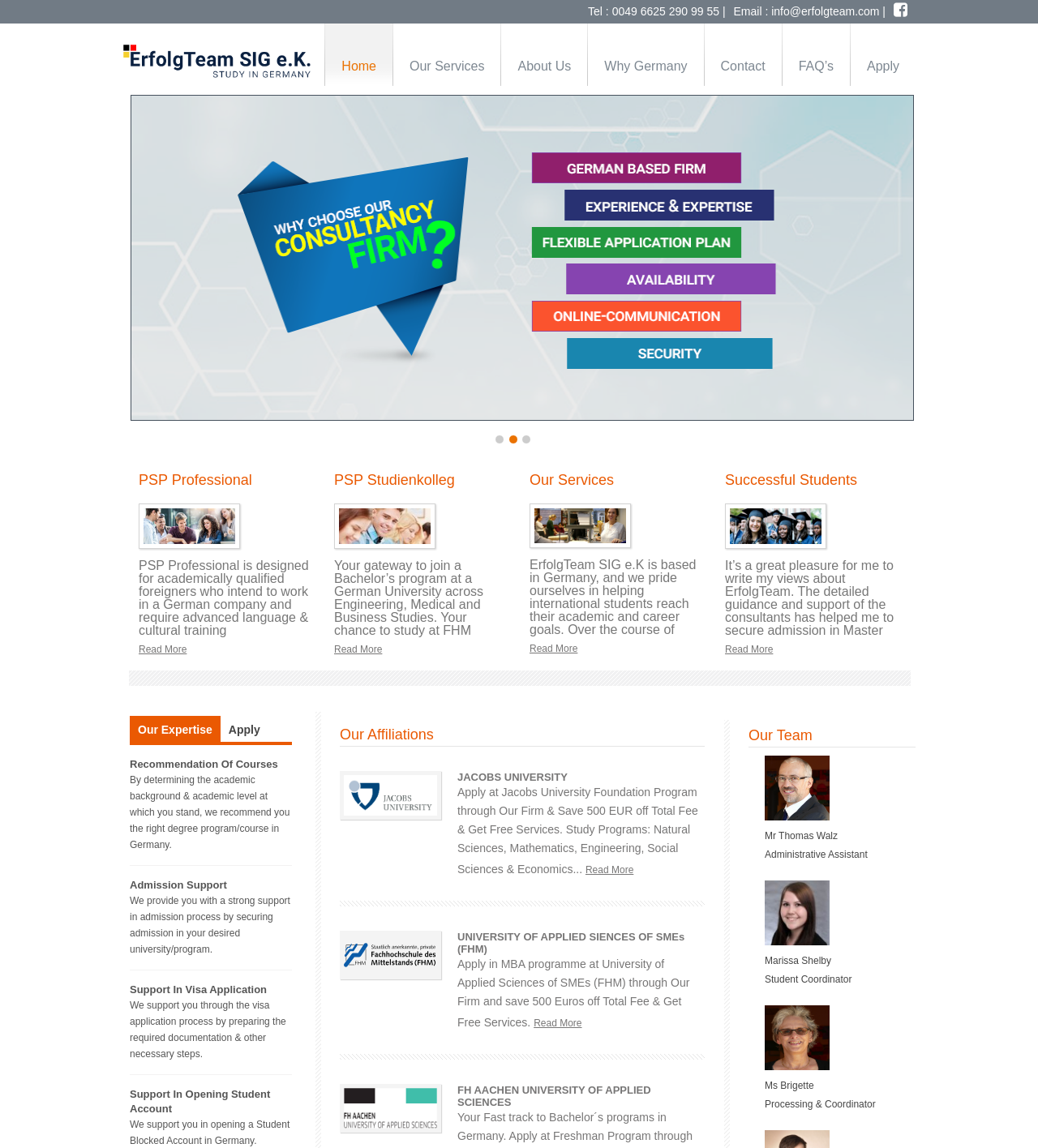Refer to the screenshot and answer the following question in detail:
What is the name of the program designed for academically qualified foreigners?

The program is mentioned in the static text element that says 'PSP Professional is designed for academically qualified foreigners who intend to work in a German company and require advanced language & cultural training'.